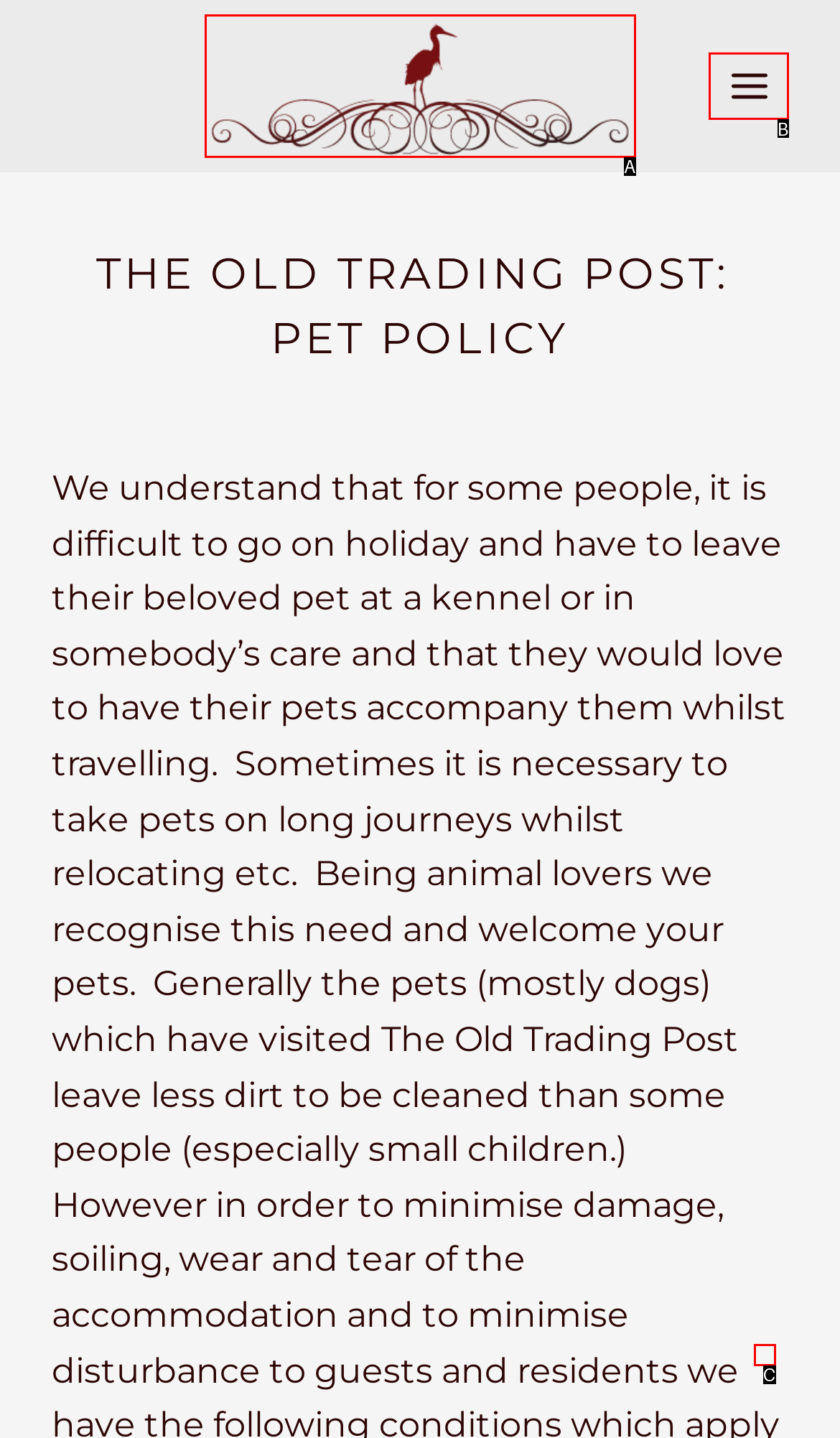Pick the option that best fits the description: alt="logo". Reply with the letter of the matching option directly.

A